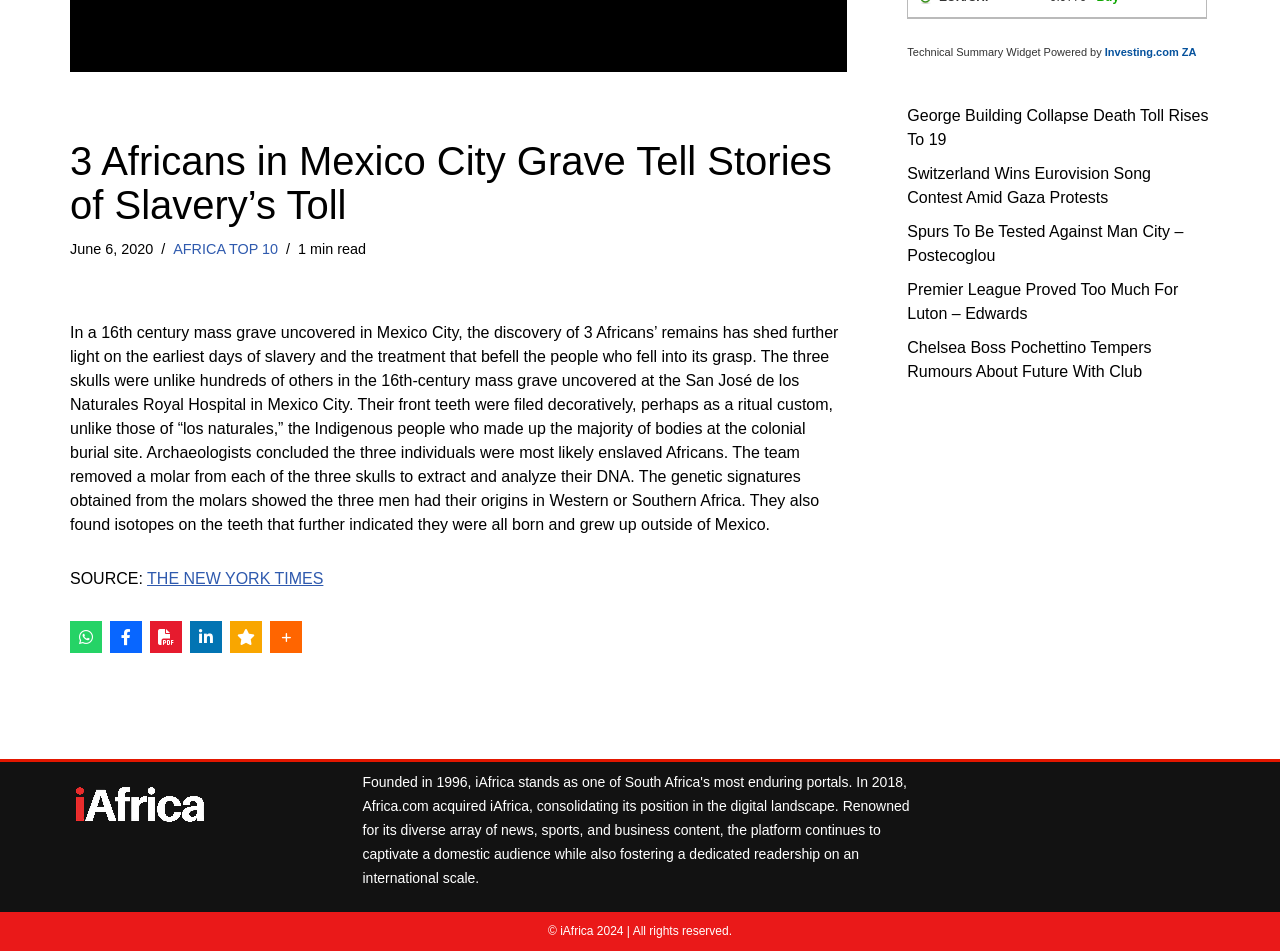Bounding box coordinates should be in the format (top-left x, top-left y, bottom-right x, bottom-right y) and all values should be floating point numbers between 0 and 1. Determine the bounding box coordinate for the UI element described as: title="Share this on Facebook"

[0.086, 0.653, 0.111, 0.687]